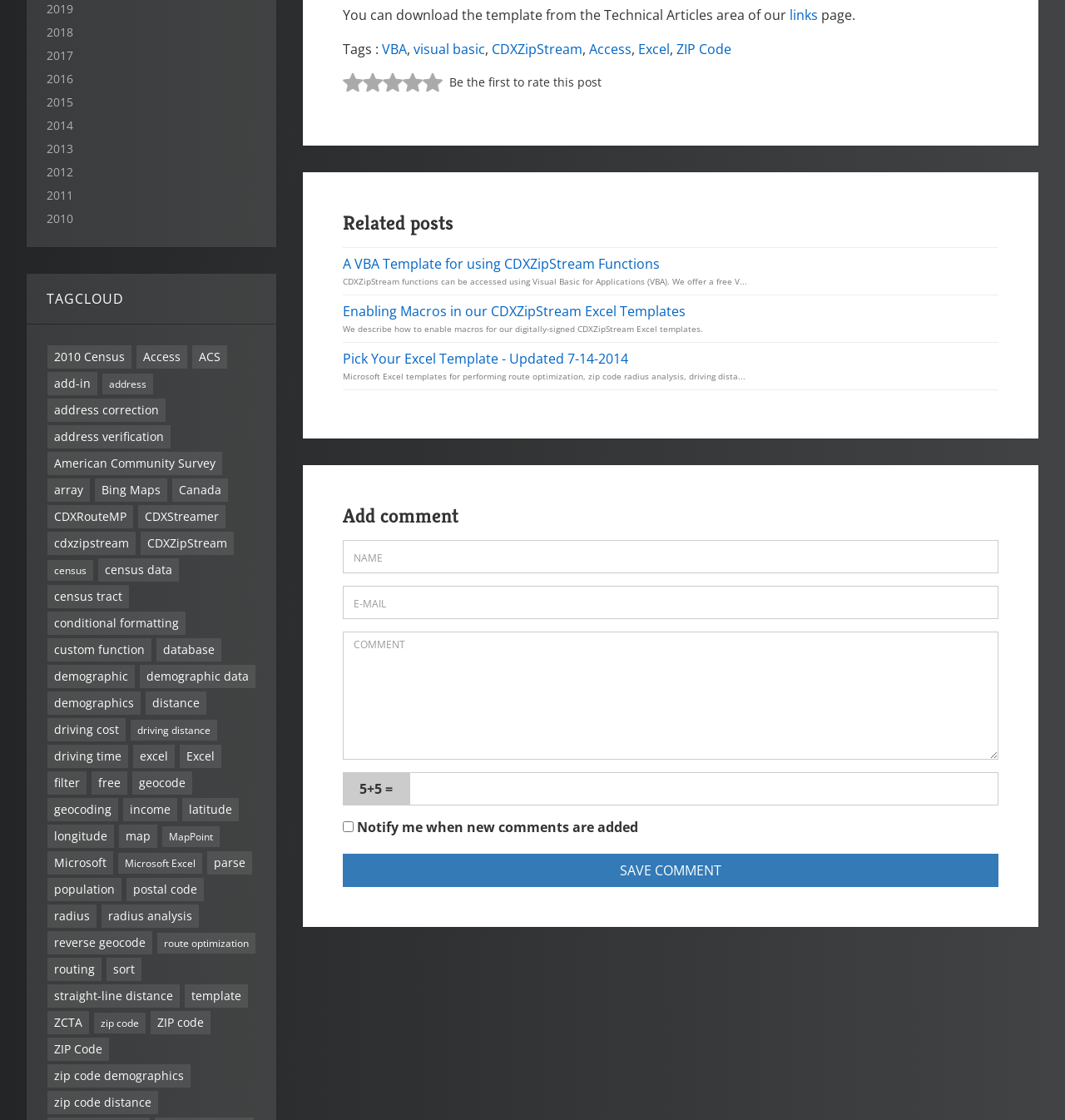Can you provide the bounding box coordinates for the element that should be clicked to implement the instruction: "Click on the 'Access' link"?

[0.128, 0.308, 0.176, 0.329]